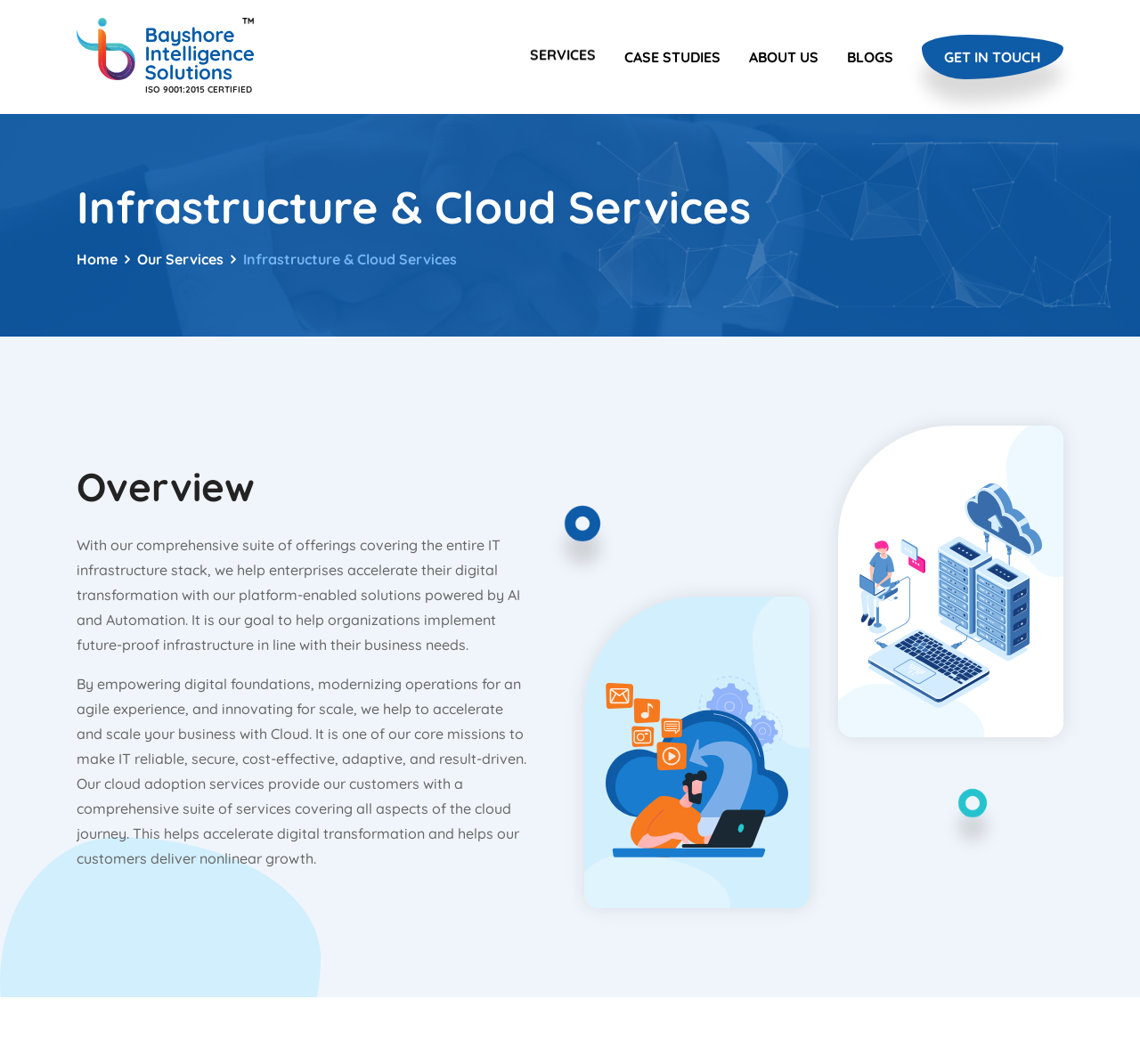Describe in detail what you see on the webpage.

The webpage is about Bayshore Intelligence Solutions, a company that provides infrastructure and cloud services. At the top left, there is a certification badge indicating that the company is ISO 9001:2015 certified. 

Below the certification badge, there is a navigation menu with five links: SERVICES, CASE STUDIES, ABOUT US, BLOGS, and GET IN TOUCH, which are aligned horizontally and take up about half of the screen width. 

To the right of the navigation menu, there is a heading that reads "Infrastructure & Cloud Services". Below this heading, there is a breadcrumb navigation menu with three links: Home, Our Services, and Infrastructure & Cloud Services. 

On the right half of the screen, there is a canvas that takes up about half of the screen height. 

Below the breadcrumb navigation menu, there is a heading that reads "Overview". Under this heading, there are two paragraphs of text that describe the company's services and goals. The first paragraph explains how the company helps enterprises accelerate their digital transformation with platform-enabled solutions powered by AI and Automation. The second paragraph describes how the company empowers digital foundations, modernizes operations, and innovates for scale to help businesses accelerate and scale with Cloud.